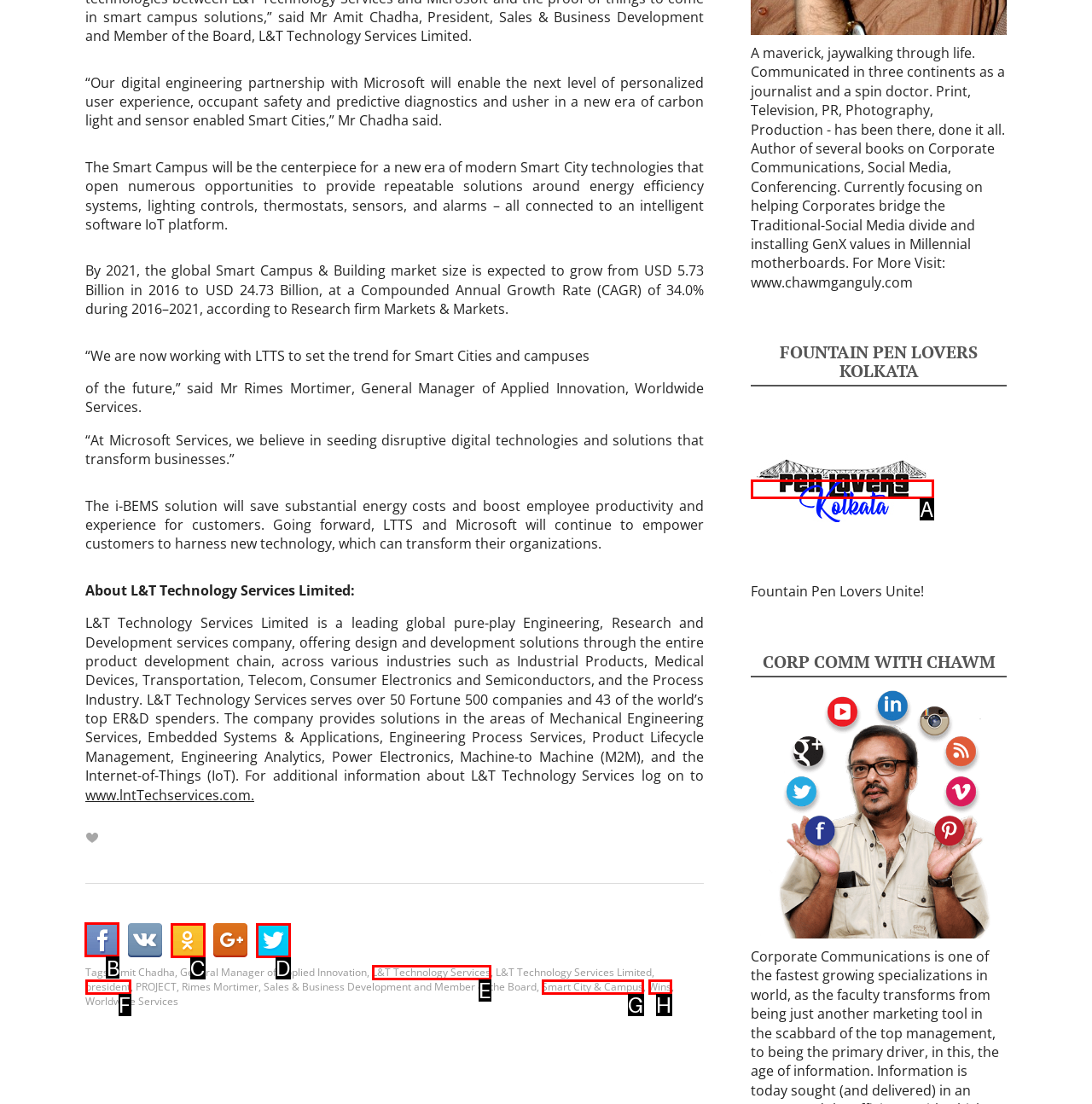Specify the letter of the UI element that should be clicked to achieve the following: Share in Facebook
Provide the corresponding letter from the choices given.

B